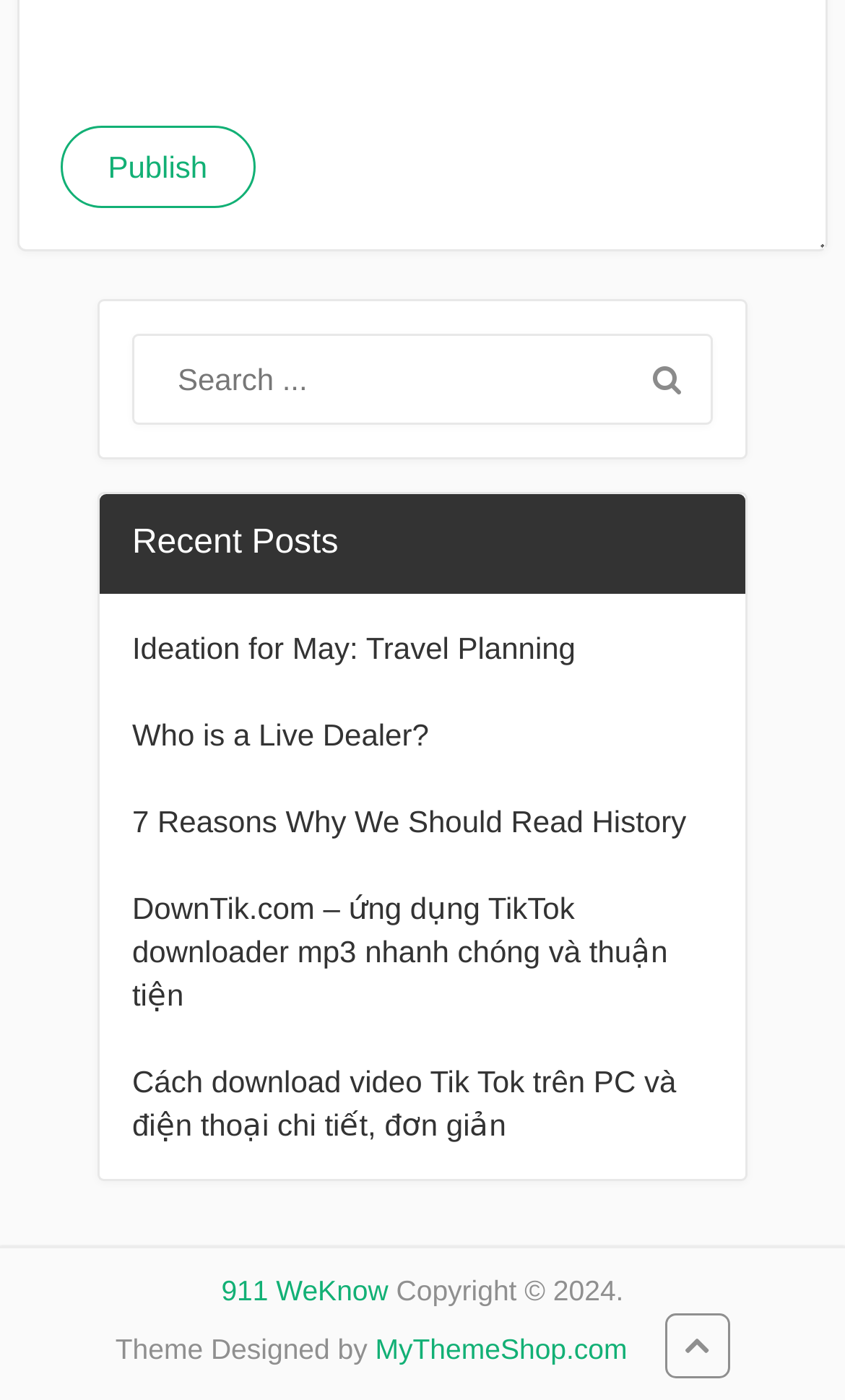Please give a succinct answer using a single word or phrase:
How many links are there under 'Recent Posts'?

5